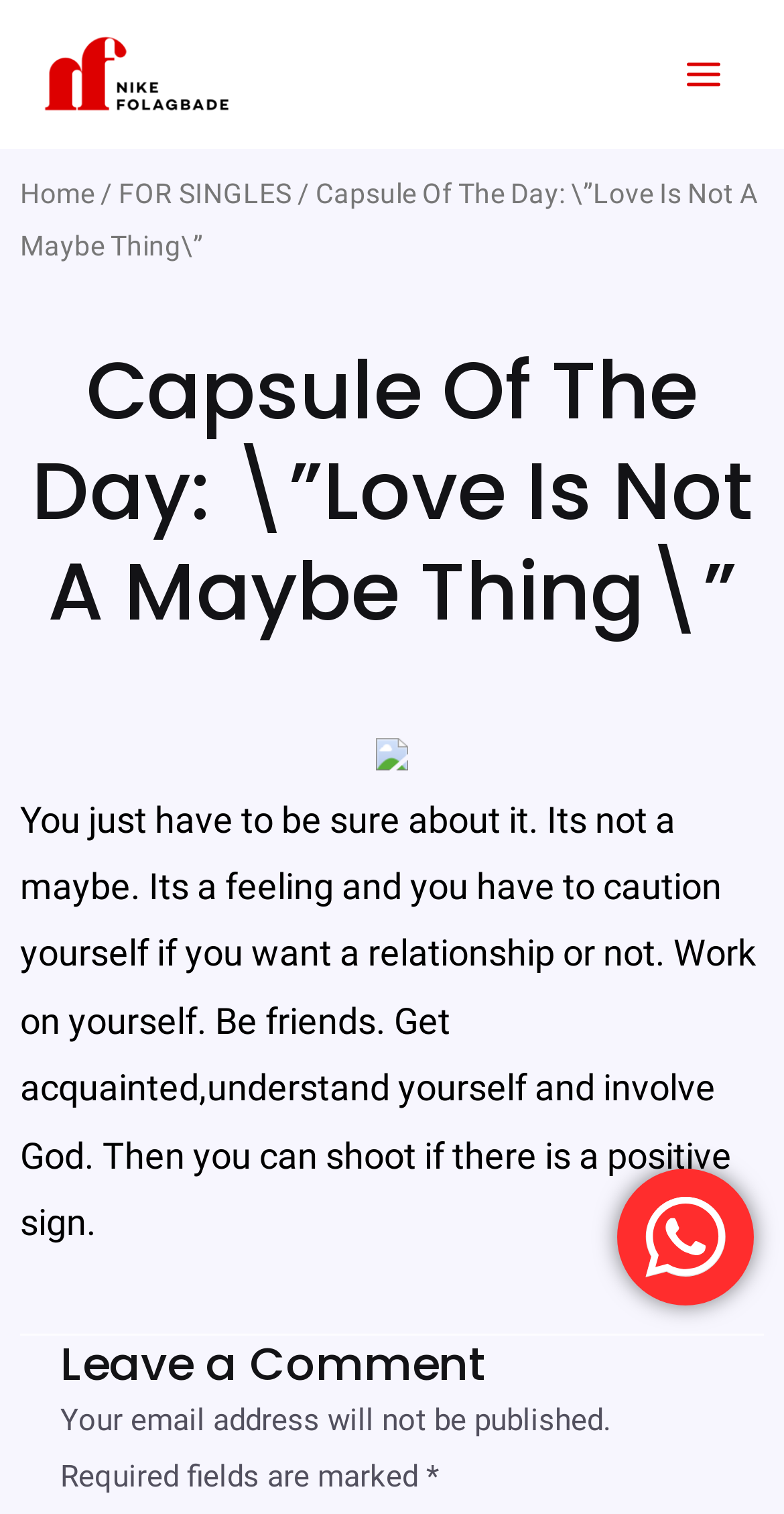What is the topic of the article?
Provide a comprehensive and detailed answer to the question.

The topic of the article can be inferred from the heading 'Capsule Of The Day: \”Love Is Not A Maybe Thing\”' which suggests that the article is about love, and the text below the heading also talks about love and relationships.